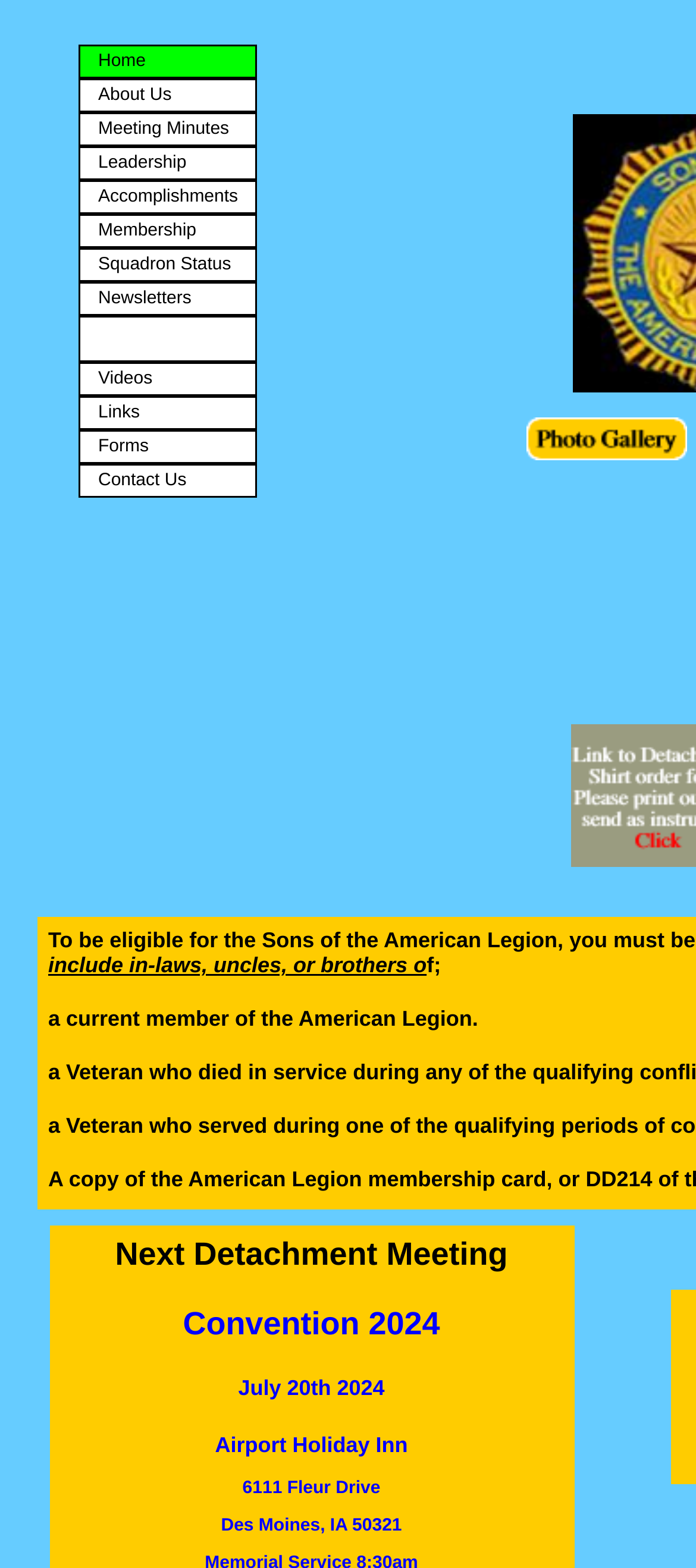Please locate the bounding box coordinates of the element that should be clicked to achieve the given instruction: "view squadron status".

[0.115, 0.159, 0.368, 0.179]